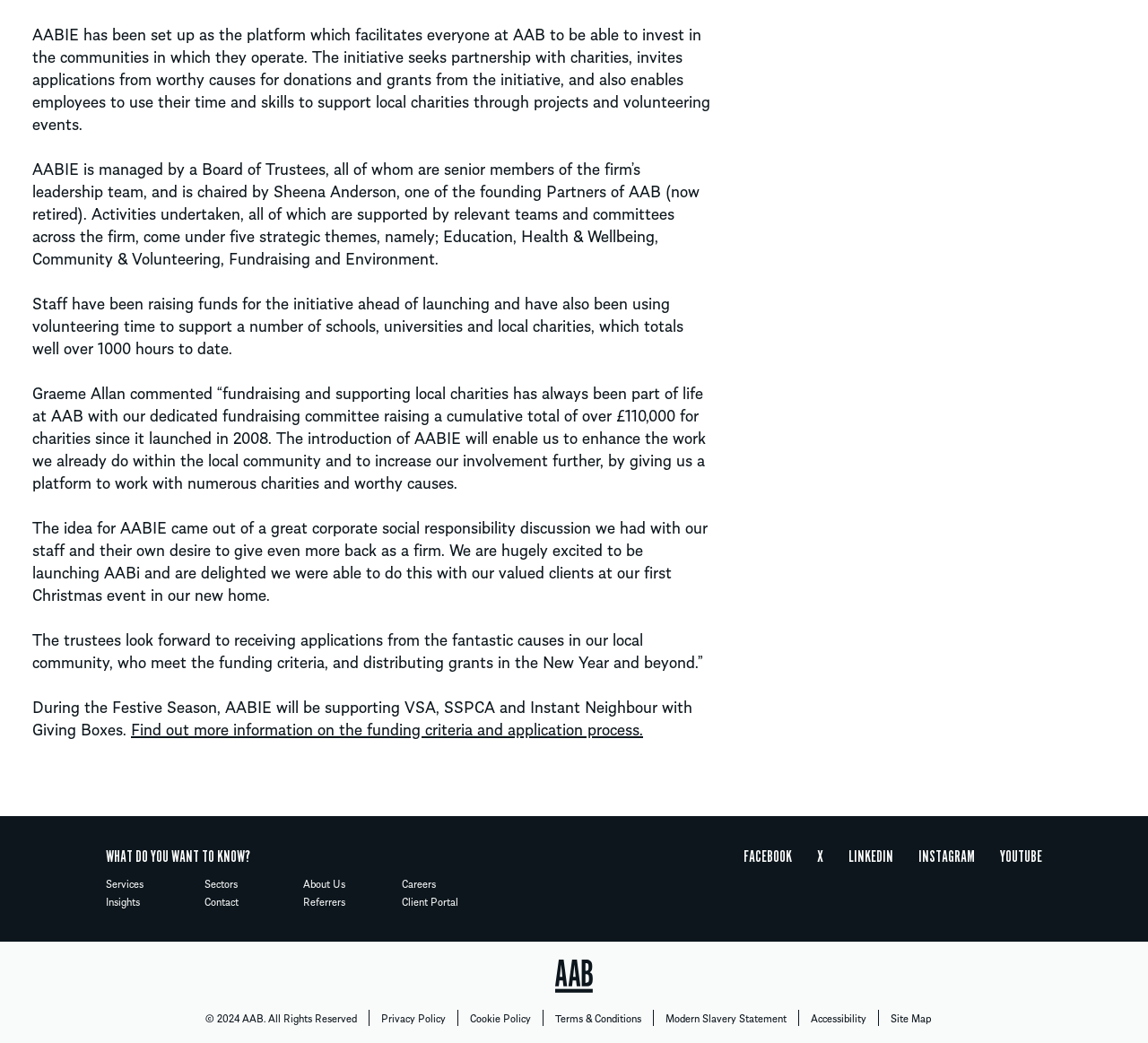Give a short answer to this question using one word or a phrase:
How many hours of volunteering time have staff accumulated?

Over 1000 hours